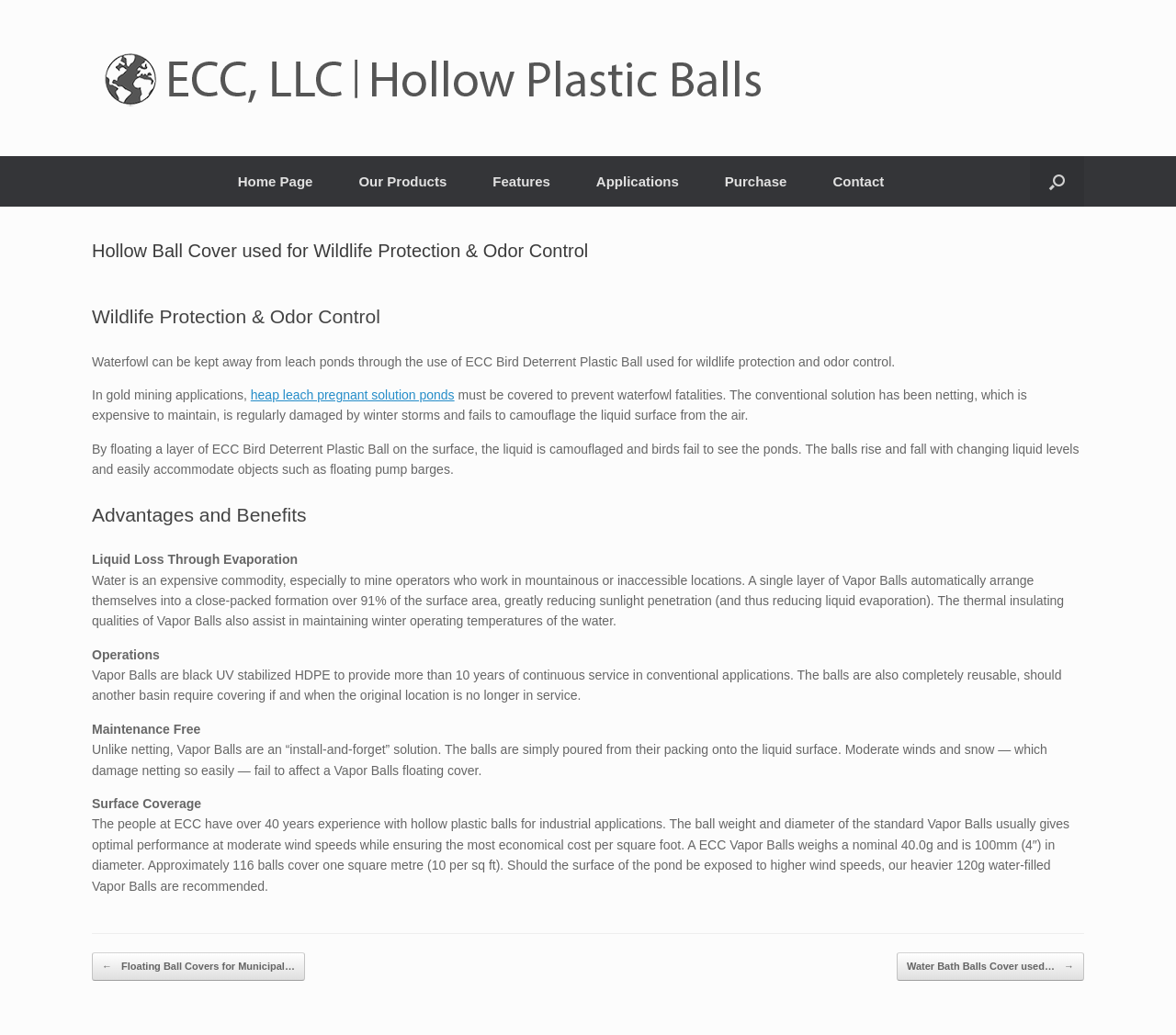Locate the bounding box coordinates of the clickable area to execute the instruction: "Go to the Our Products page". Provide the coordinates as four float numbers between 0 and 1, represented as [left, top, right, bottom].

[0.286, 0.151, 0.399, 0.2]